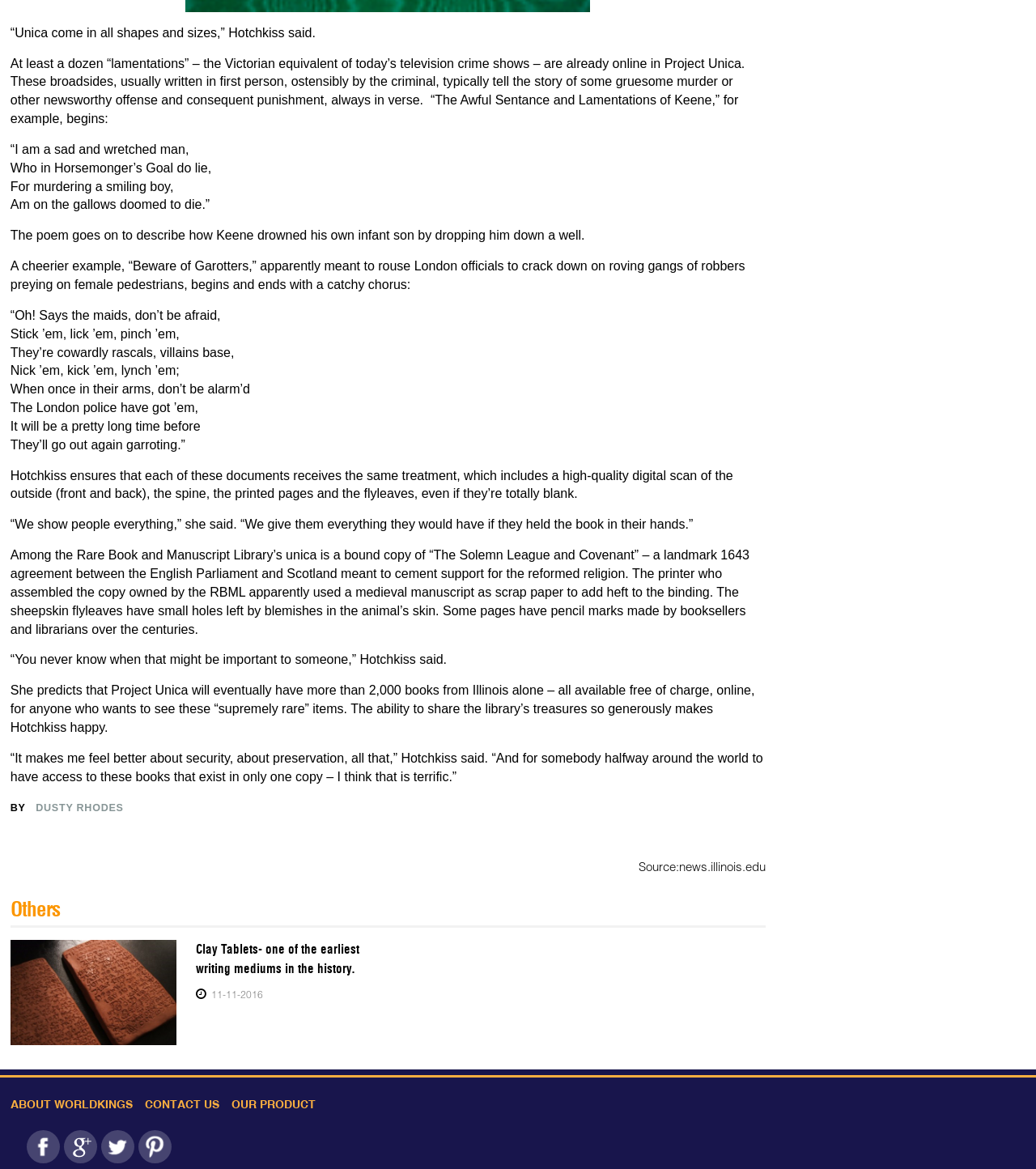What is the date of the article?
Please provide a comprehensive and detailed answer to the question.

The article is dated 11-11-2016, which is mentioned at the bottom of the page.